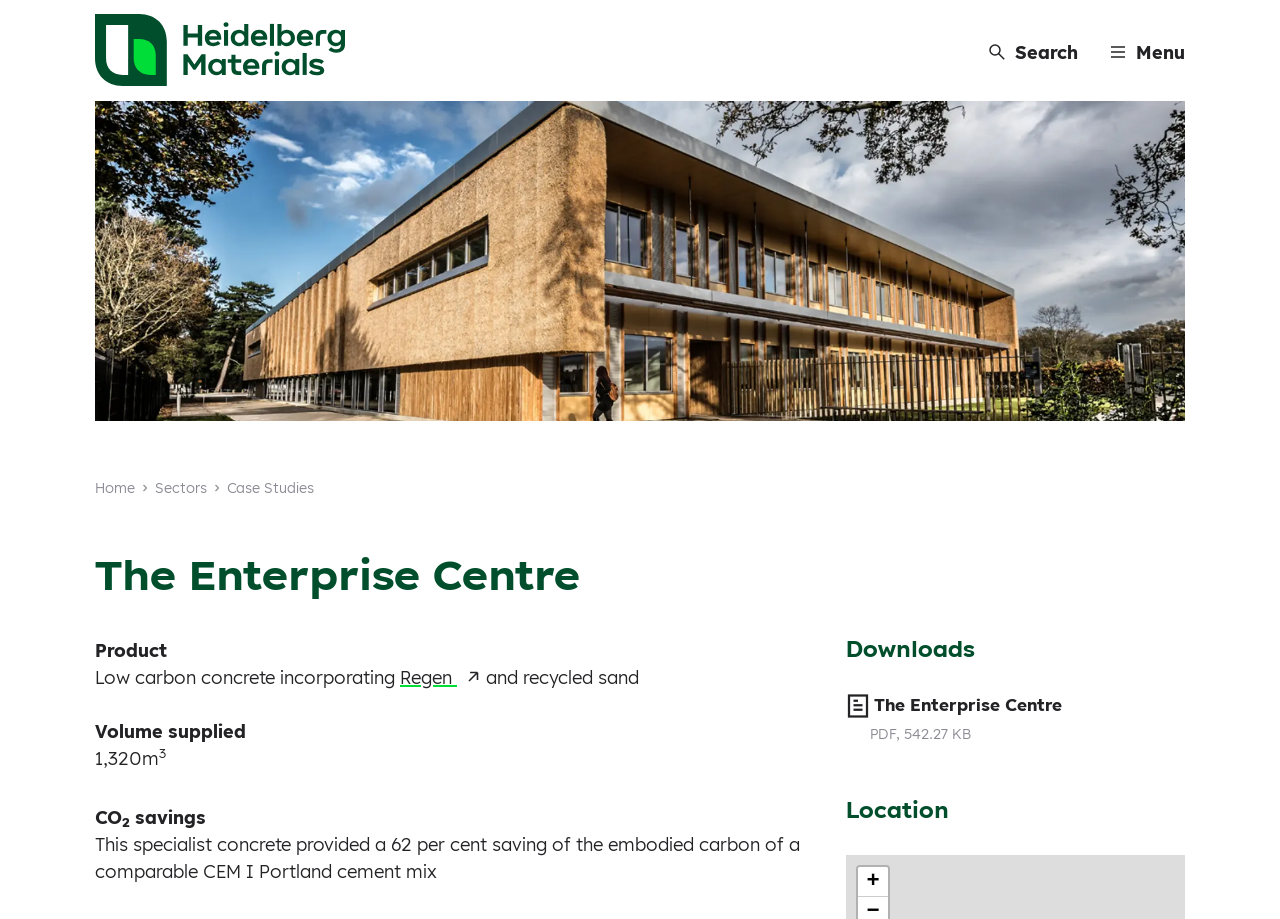Determine the bounding box coordinates of the section I need to click to execute the following instruction: "Zoom in the map". Provide the coordinates as four float numbers between 0 and 1, i.e., [left, top, right, bottom].

[0.67, 0.943, 0.693, 0.976]